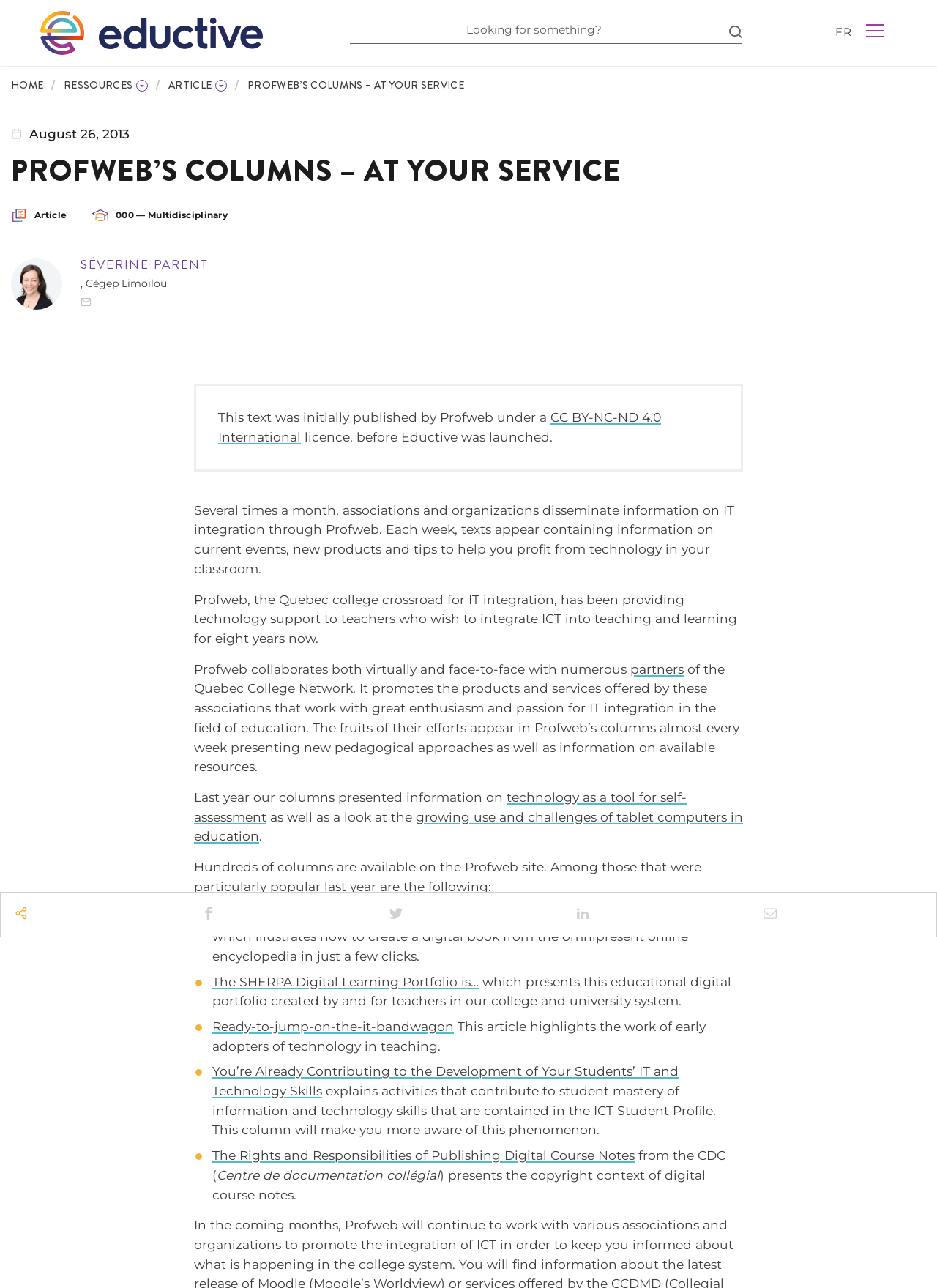Analyze the image and give a detailed response to the question:
What is the name of the coordinator of Profweb?

The name of the coordinator of Profweb is mentioned in the text as Séverine Parent, which is also a link on the webpage.